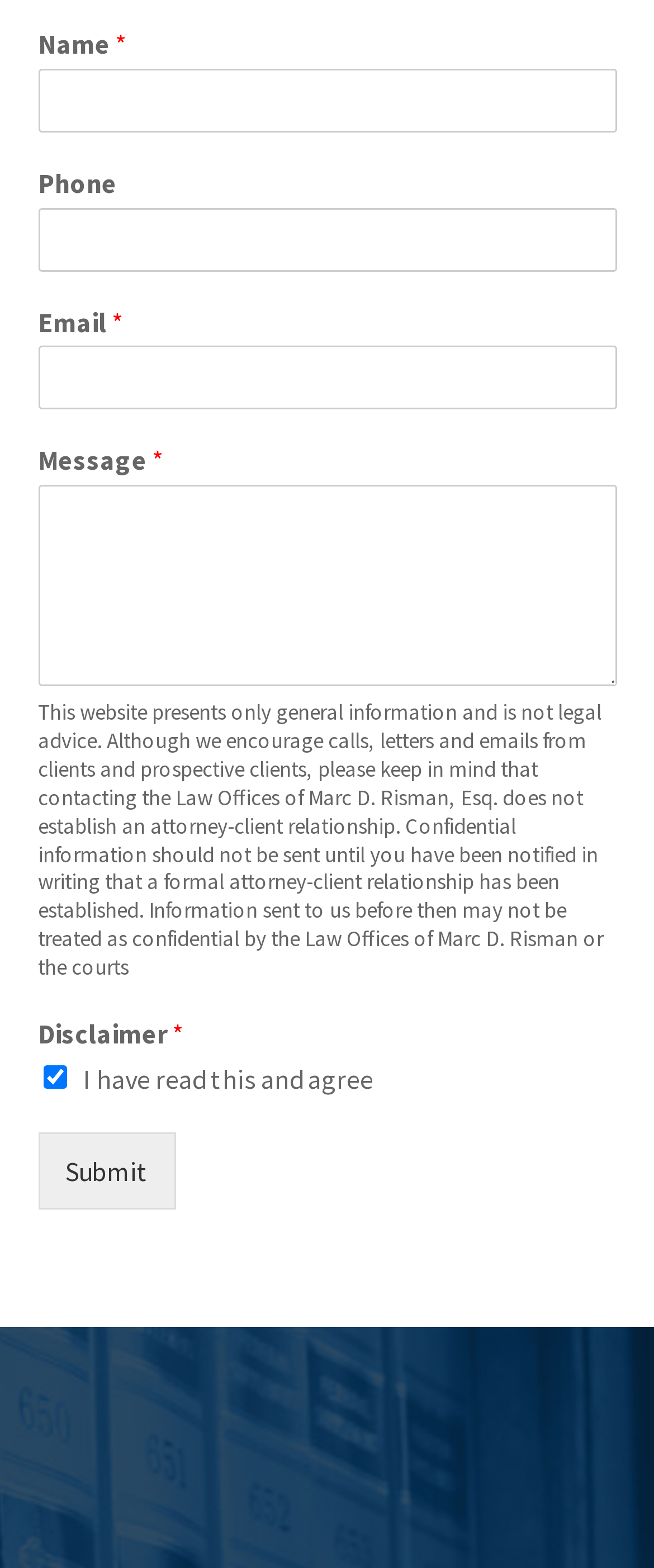Respond to the question with just a single word or phrase: 
What is the function of the 'Submit' button?

To send the form